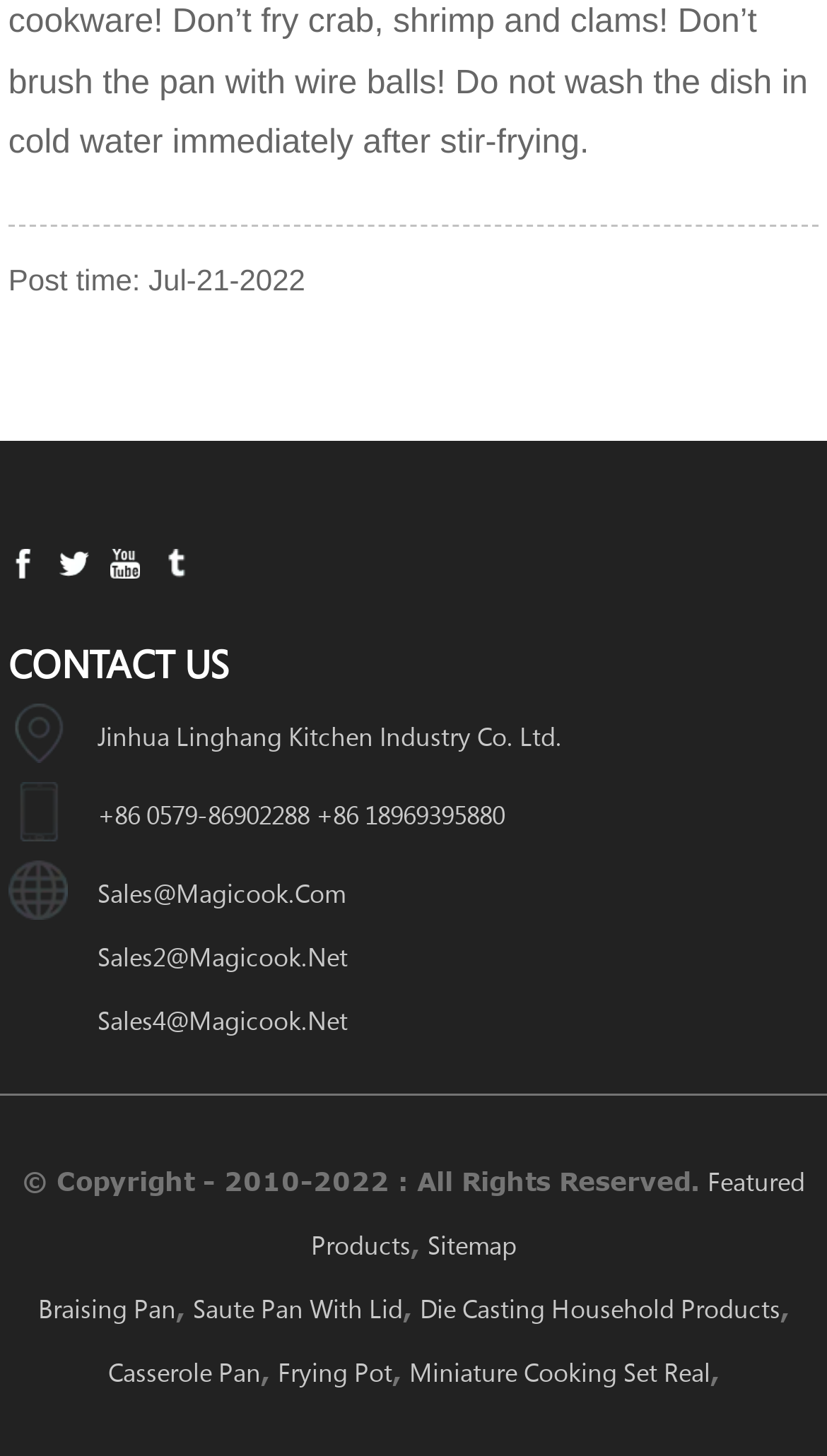Bounding box coordinates are specified in the format (top-left x, top-left y, bottom-right x, bottom-right y). All values are floating point numbers bounded between 0 and 1. Please provide the bounding box coordinate of the region this sentence describes: sales2@magicook.net

[0.118, 0.645, 0.42, 0.668]